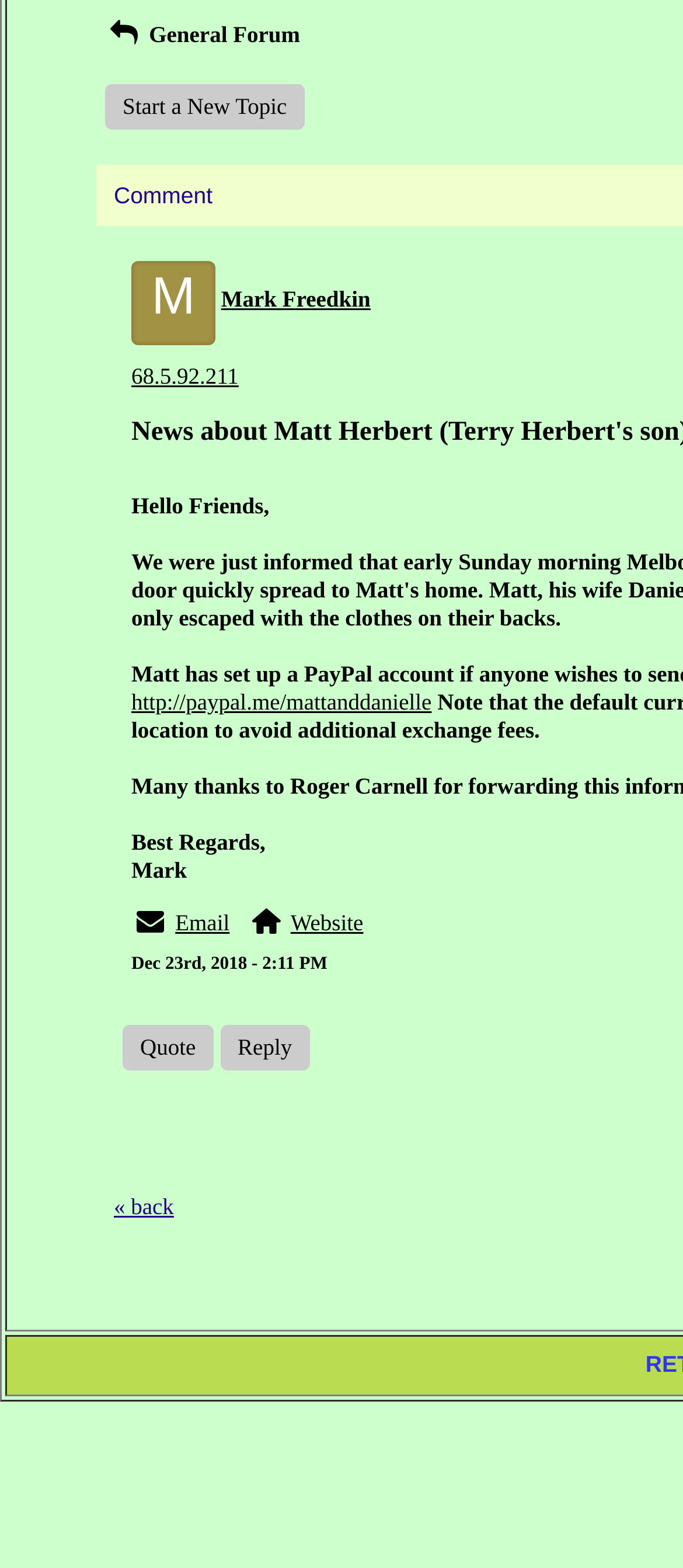Please provide the bounding box coordinates for the element that needs to be clicked to perform the instruction: "Visit Mark Freedkin's profile". The coordinates must consist of four float numbers between 0 and 1, formatted as [left, top, right, bottom].

[0.324, 0.182, 0.76, 0.2]